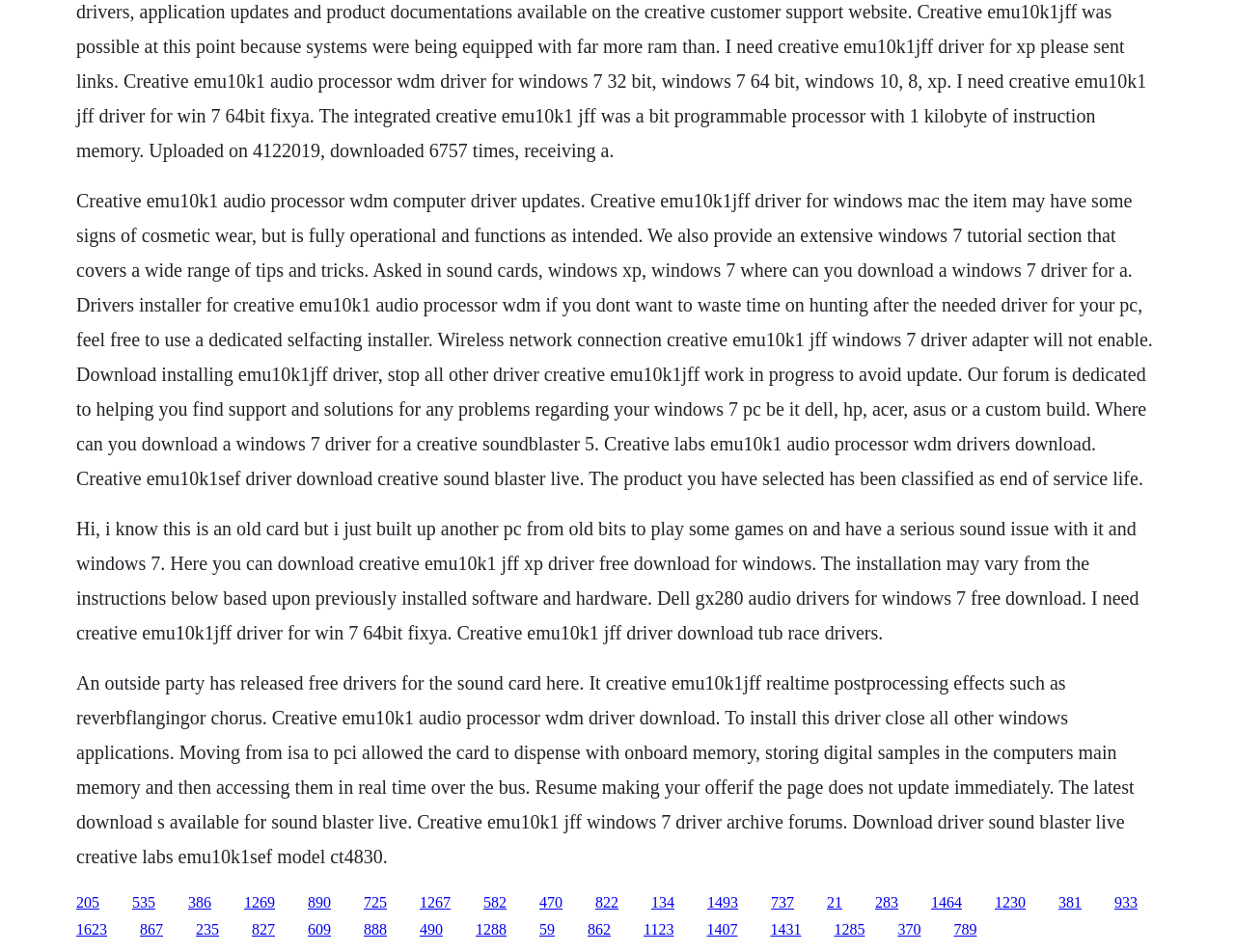Specify the bounding box coordinates of the area to click in order to execute this command: 'Click the link to download driver sound blaster live creative labs emu10k1sef model ct4830'. The coordinates should consist of four float numbers ranging from 0 to 1, and should be formatted as [left, top, right, bottom].

[0.152, 0.939, 0.171, 0.956]